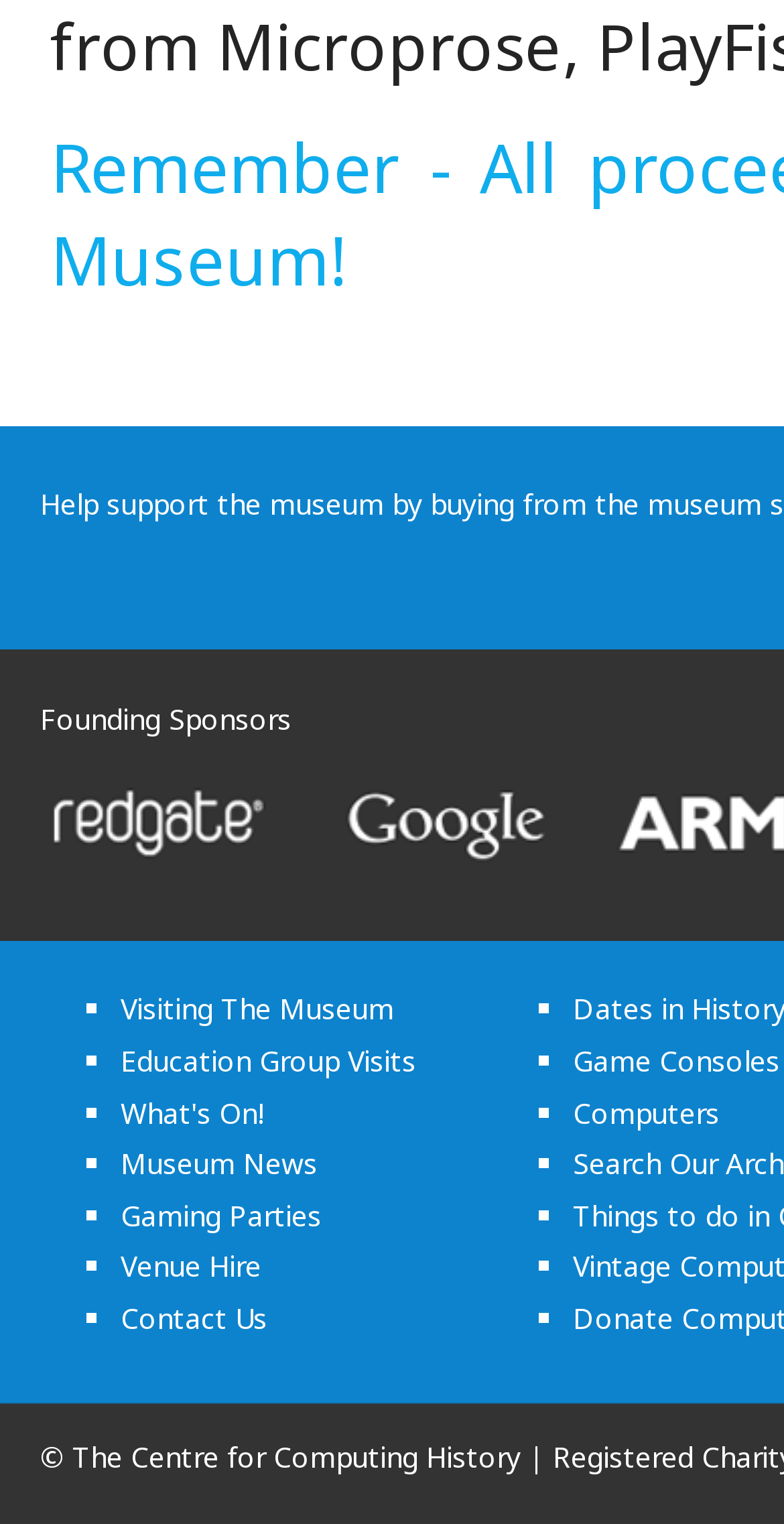Could you determine the bounding box coordinates of the clickable element to complete the instruction: "Click on 'Visiting The Museum'"? Provide the coordinates as four float numbers between 0 and 1, i.e., [left, top, right, bottom].

[0.154, 0.65, 0.503, 0.675]